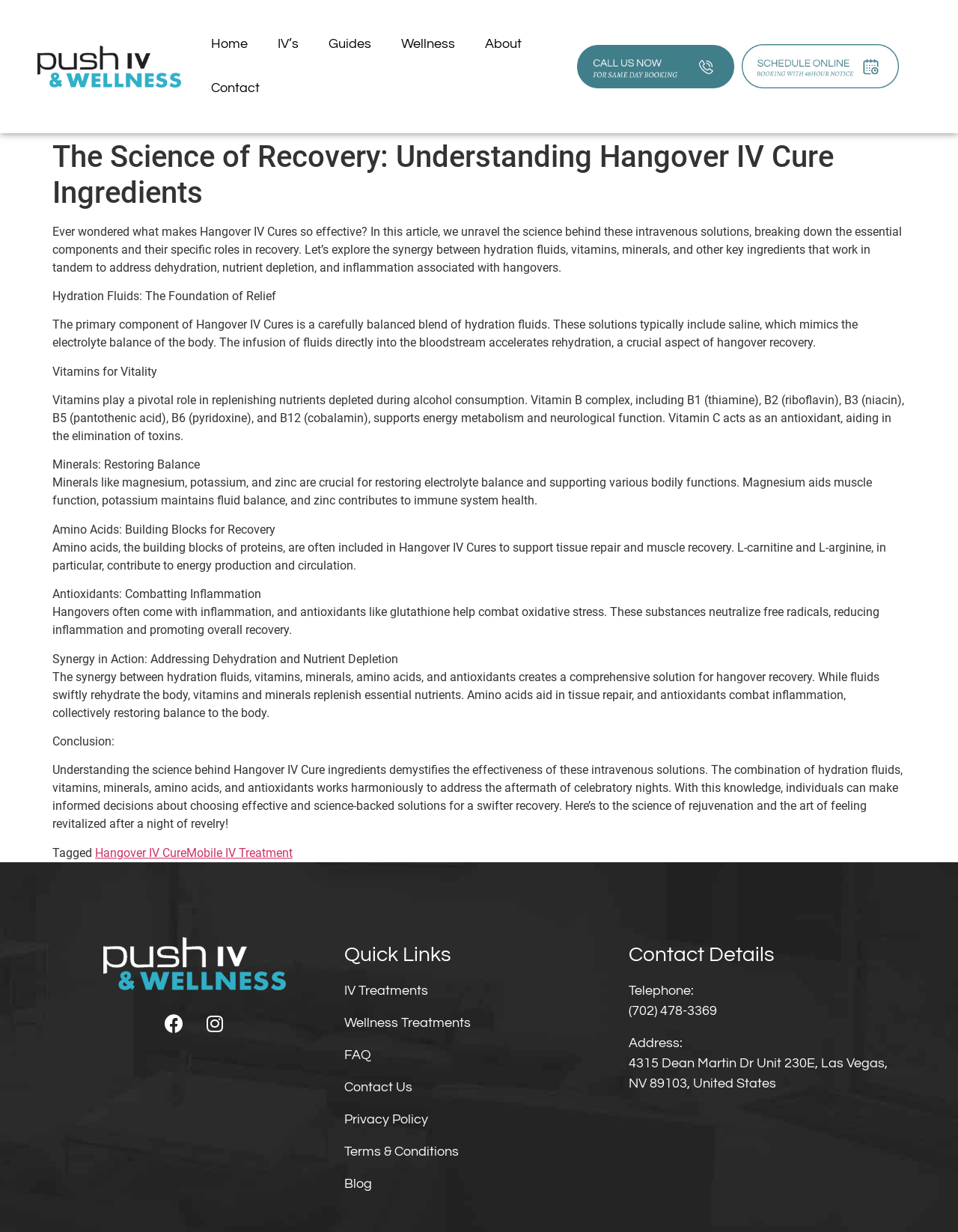Determine the bounding box coordinates in the format (top-left x, top-left y, bottom-right x, bottom-right y). Ensure all values are floating point numbers between 0 and 1. Identify the bounding box of the UI element described by: office@redwave.com

None